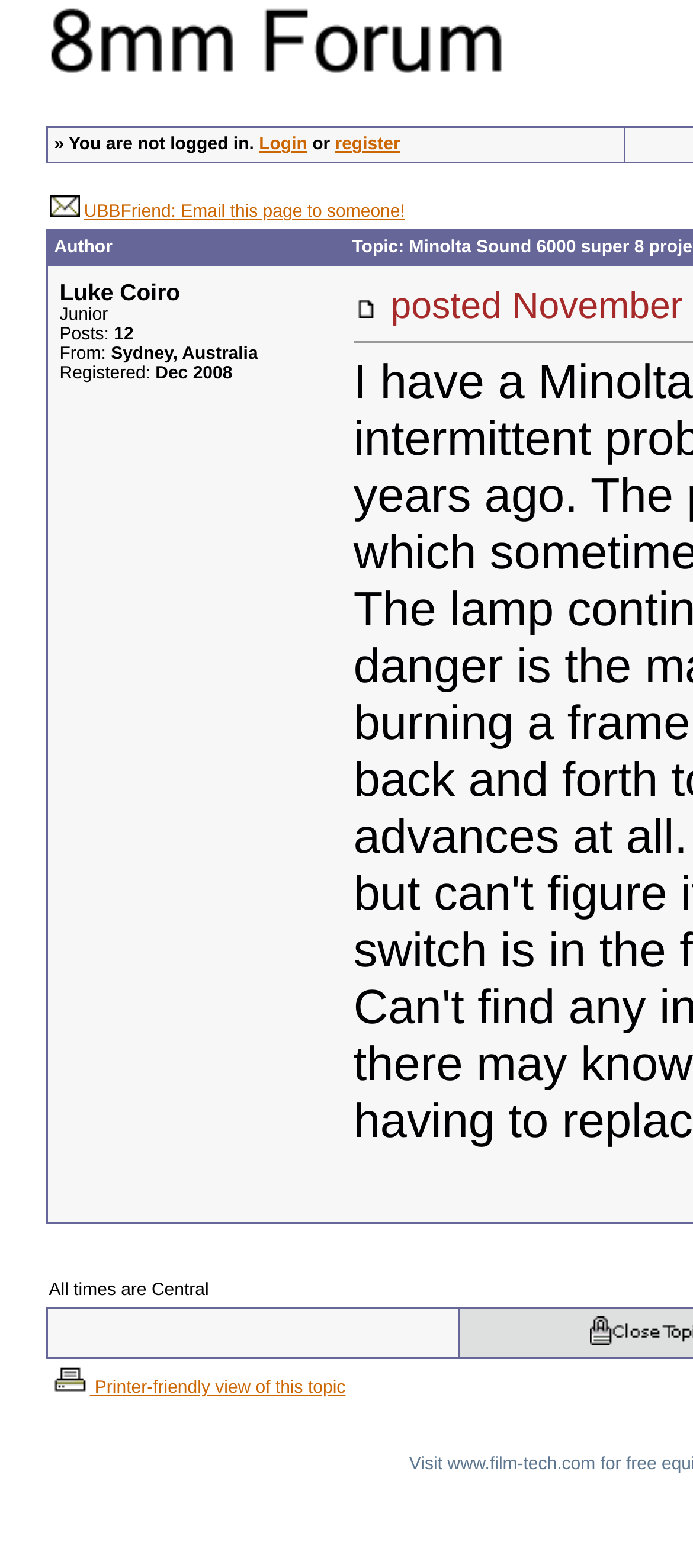How many posts does the author have?
Based on the image, answer the question with a single word or brief phrase.

12